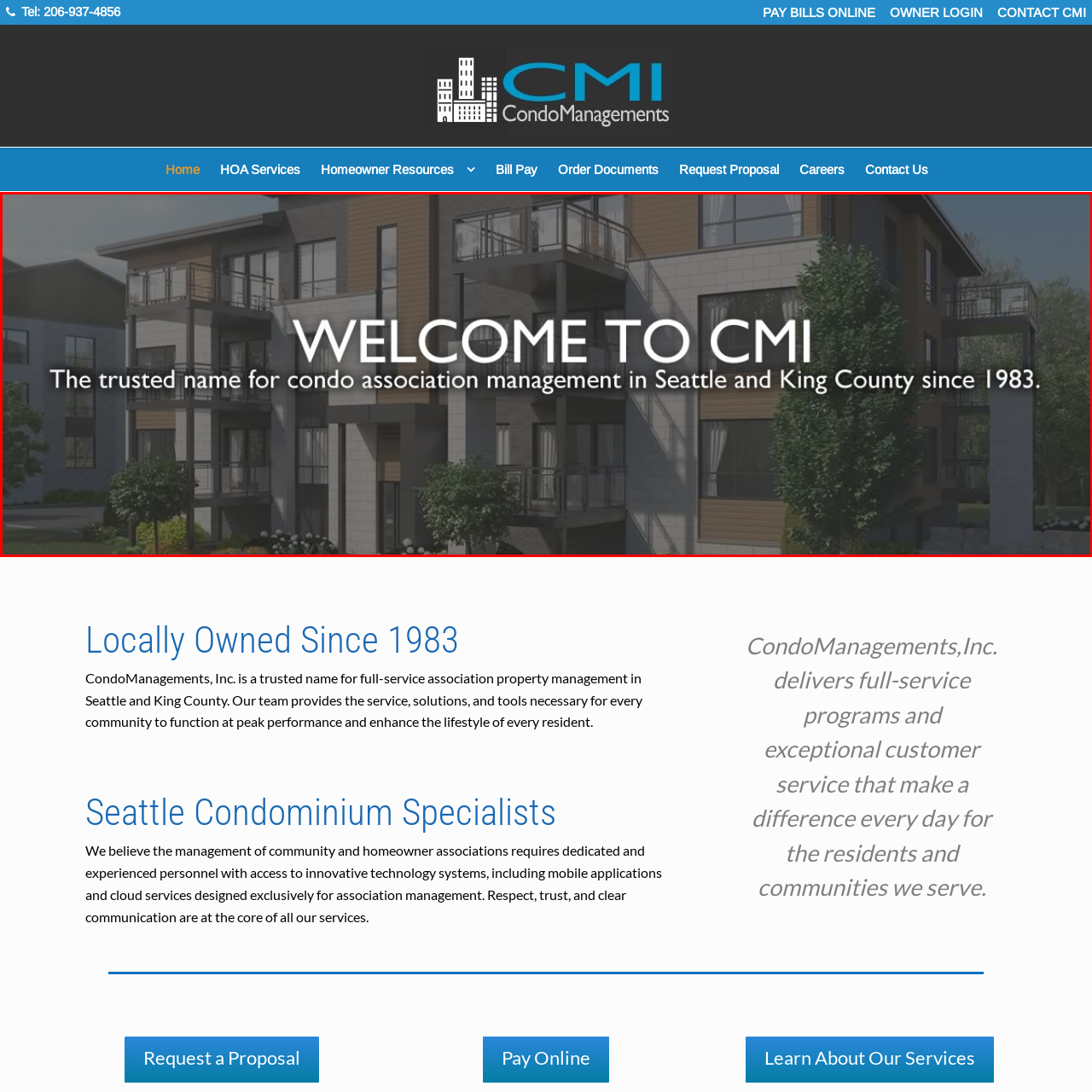Give a detailed description of the image area outlined by the red box.

The image features a welcoming banner for CondoManagements, Inc. (CMI), prominently displaying the message, "WELCOME TO CMI." Accompanying this are the words, "The trusted name for condo association management in Seattle and King County since 1983." The backdrop showcases a stylish modern condominium building, characterized by its contemporary architecture and large windows that reflect the surrounding greenery. This visual presentation emphasizes CMI's long-standing reputation and commitment to quality service in property management within the Seattle area, inviting potential clients to trust in their expertise.